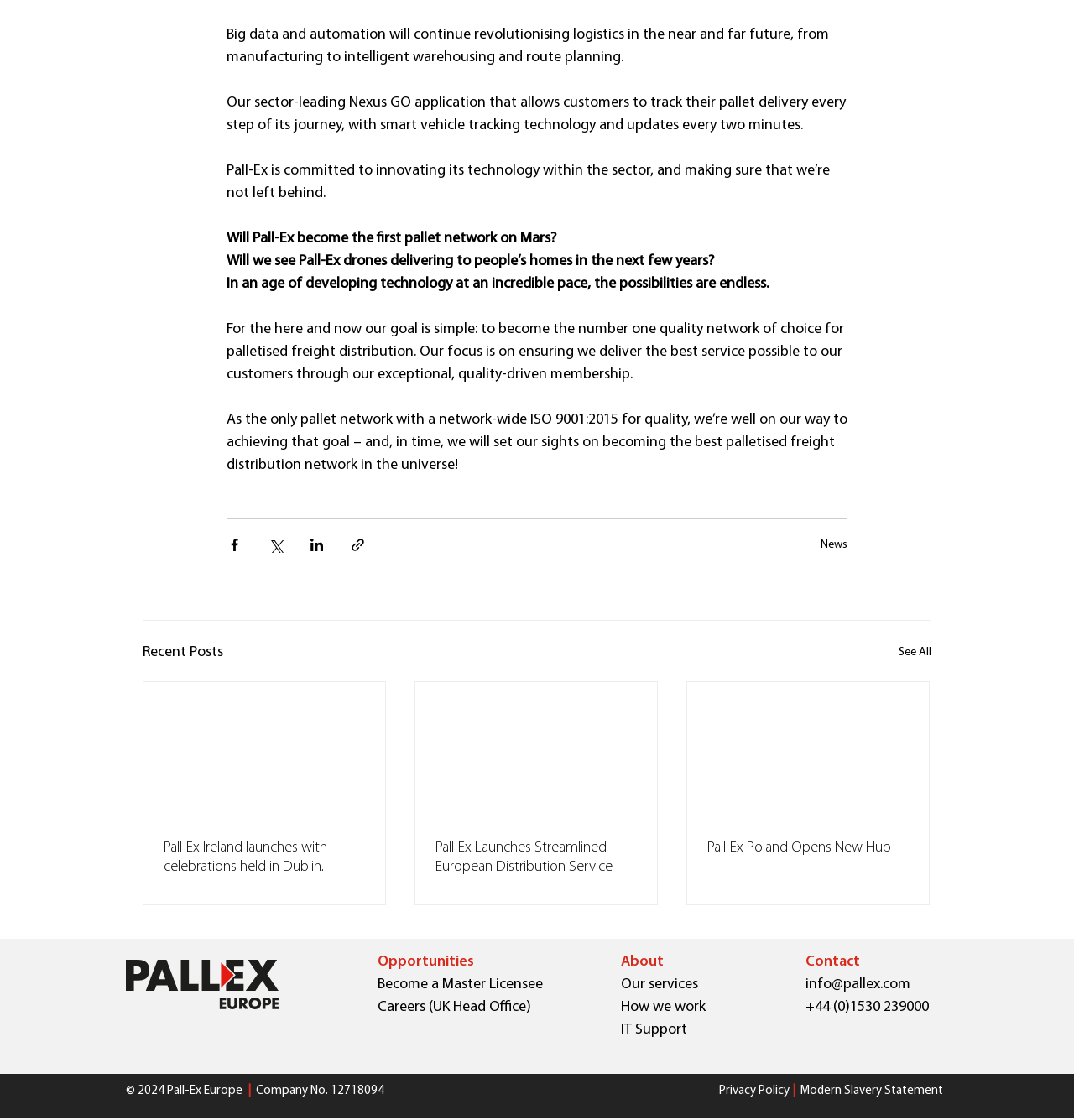What is the name of the new hub opened by Pall-Ex Poland?
Based on the image, answer the question with as much detail as possible.

The link 'Pall-Ex Poland Opens New Hub' does not mention the specific name of the new hub opened by Pall-Ex Poland.